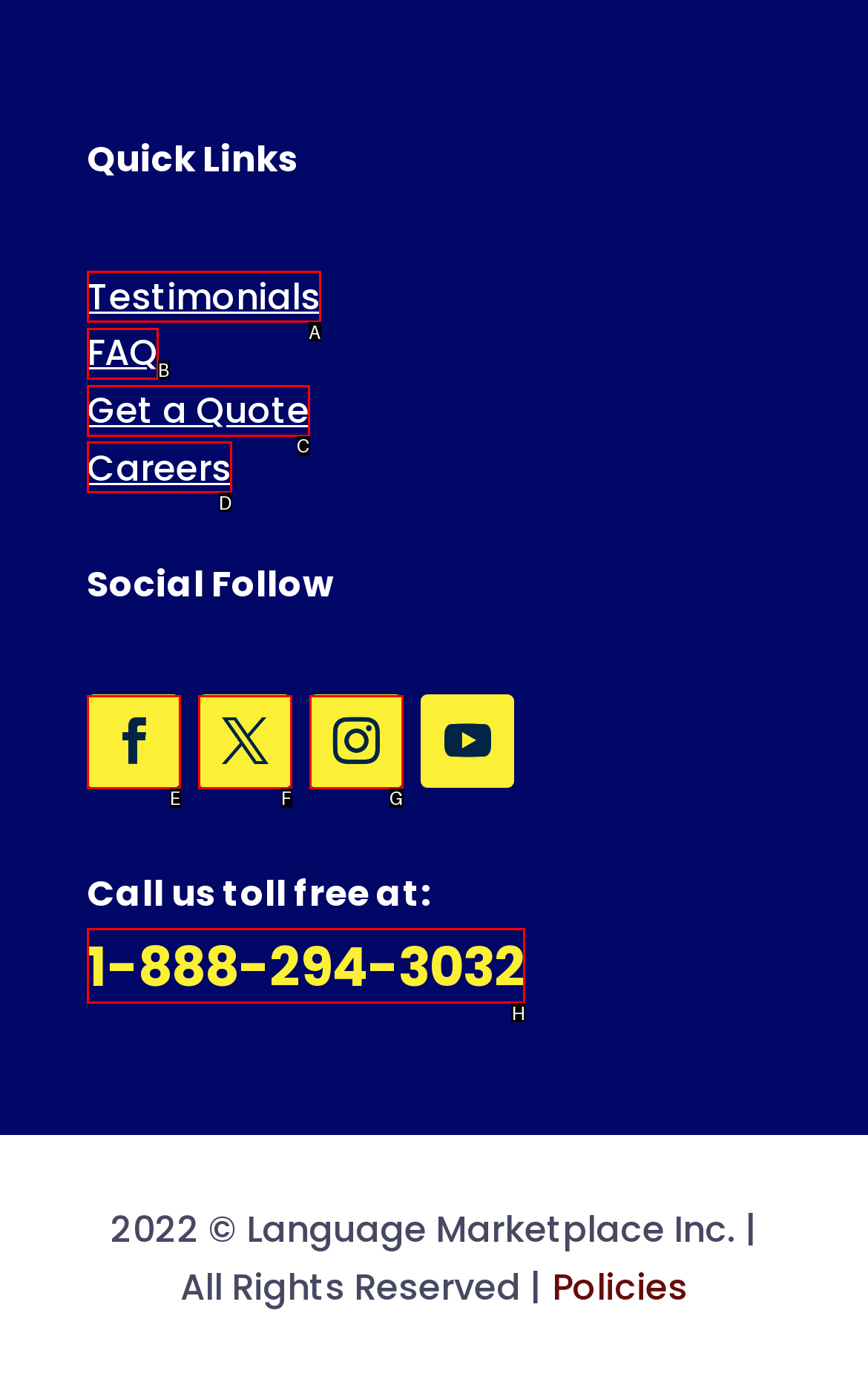Select the HTML element that needs to be clicked to carry out the task: Call toll free number
Provide the letter of the correct option.

H